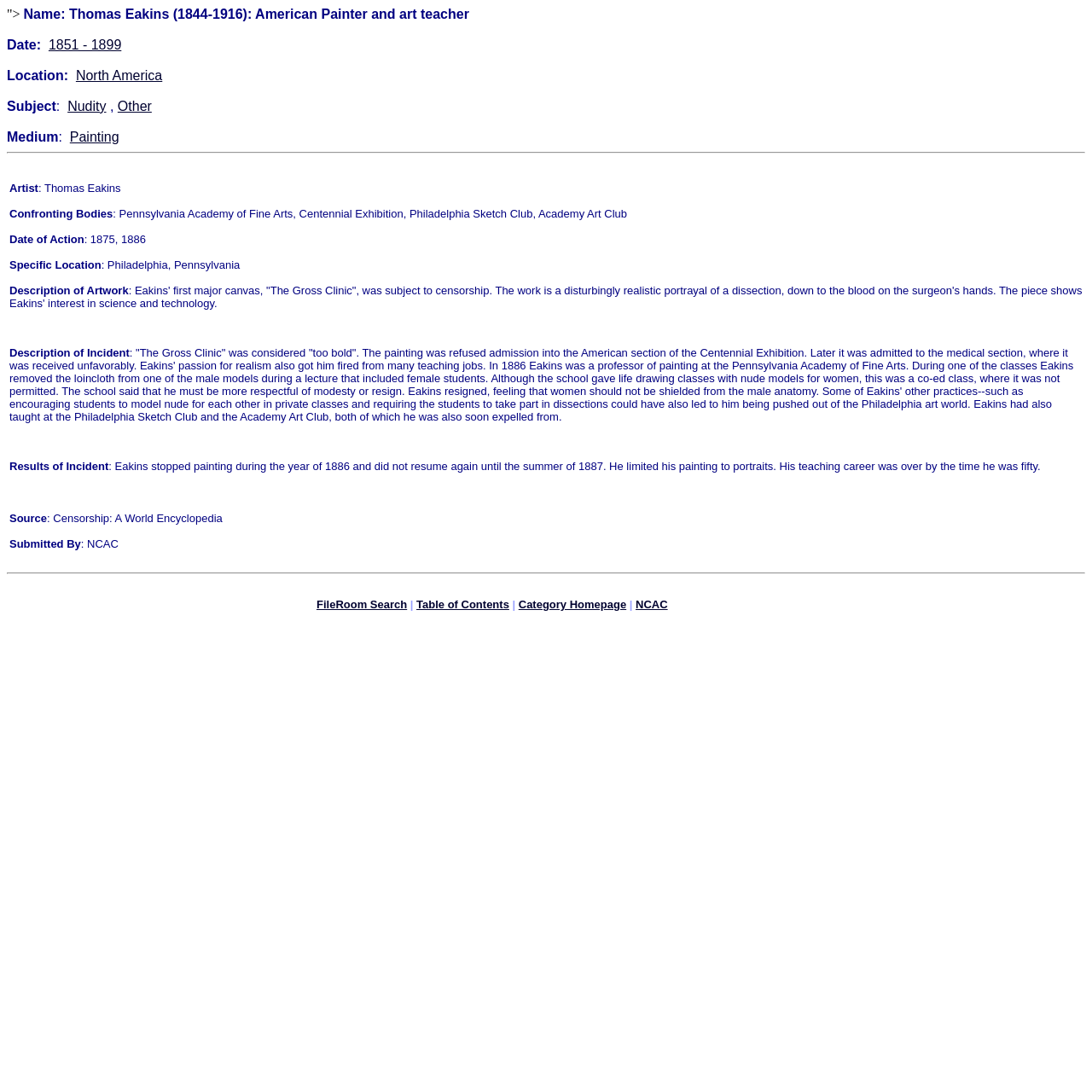From the element description Painting, predict the bounding box coordinates of the UI element. The coordinates must be specified in the format (top-left x, top-left y, bottom-right x, bottom-right y) and should be within the 0 to 1 range.

[0.064, 0.119, 0.109, 0.132]